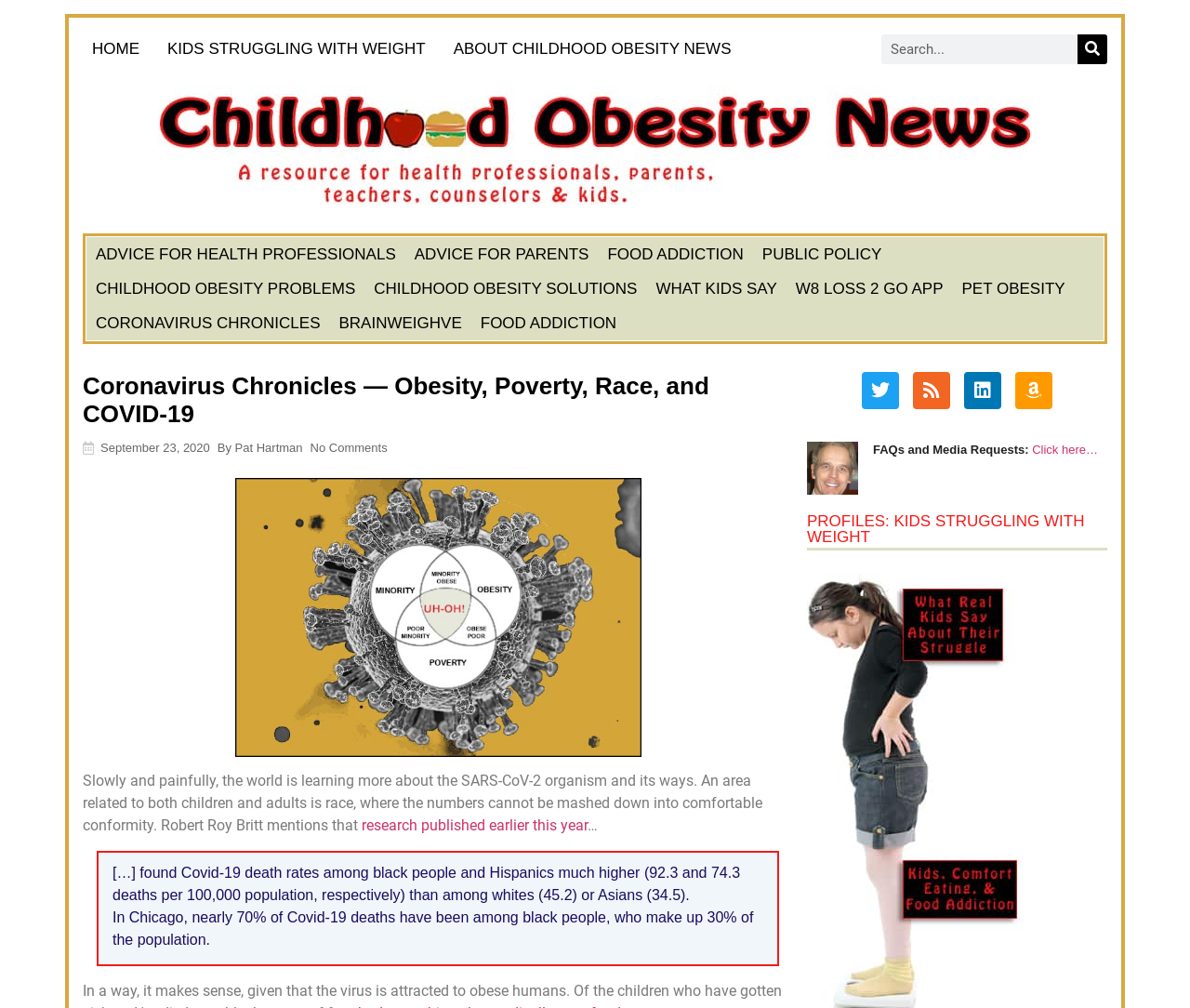What is the name of the app mentioned in the webpage?
Please craft a detailed and exhaustive response to the question.

I found the name of the app by looking at the link element with the text 'W8 LOSS 2 GO APP' which is located in the middle of the webpage.